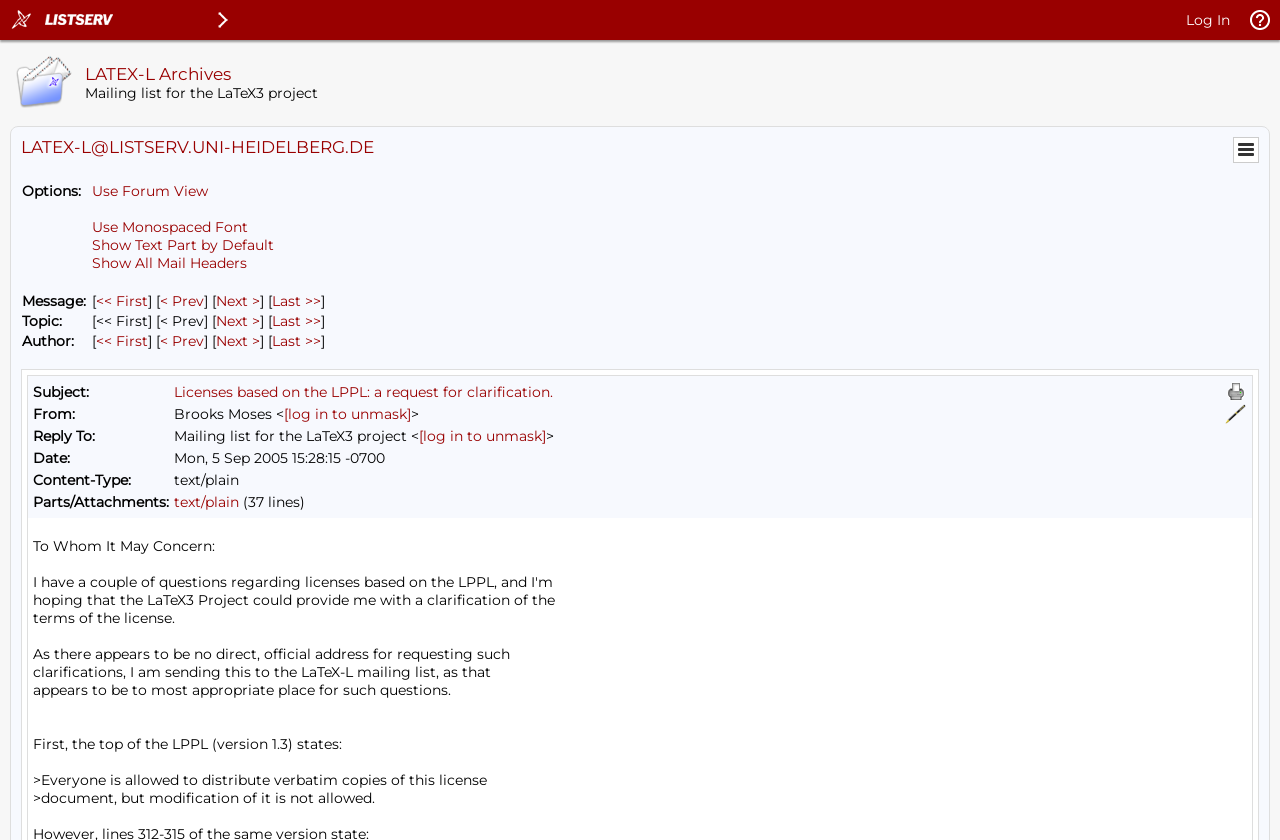Indicate the bounding box coordinates of the element that needs to be clicked to satisfy the following instruction: "Use Forum View". The coordinates should be four float numbers between 0 and 1, i.e., [left, top, right, bottom].

[0.072, 0.217, 0.162, 0.238]